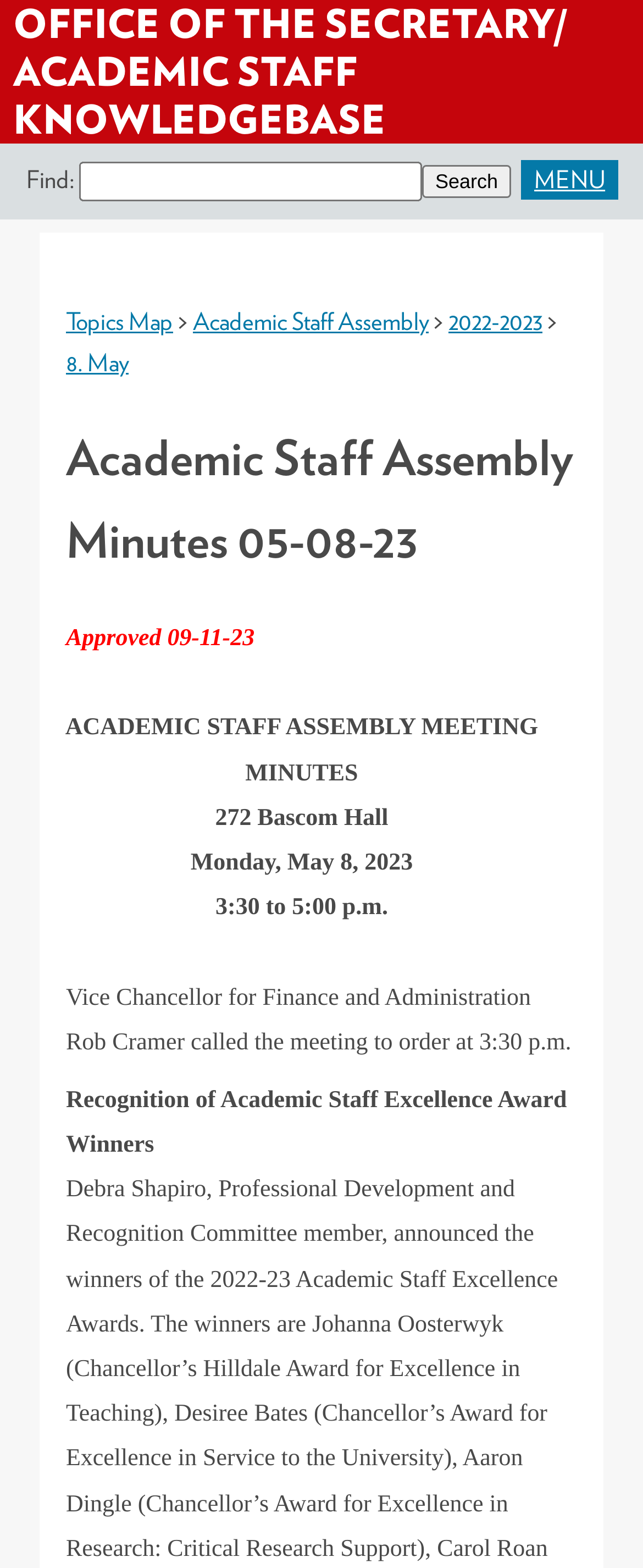Bounding box coordinates are specified in the format (top-left x, top-left y, bottom-right x, bottom-right y). All values are floating point numbers bounded between 0 and 1. Please provide the bounding box coordinate of the region this sentence describes: This is Sci-Fi

None